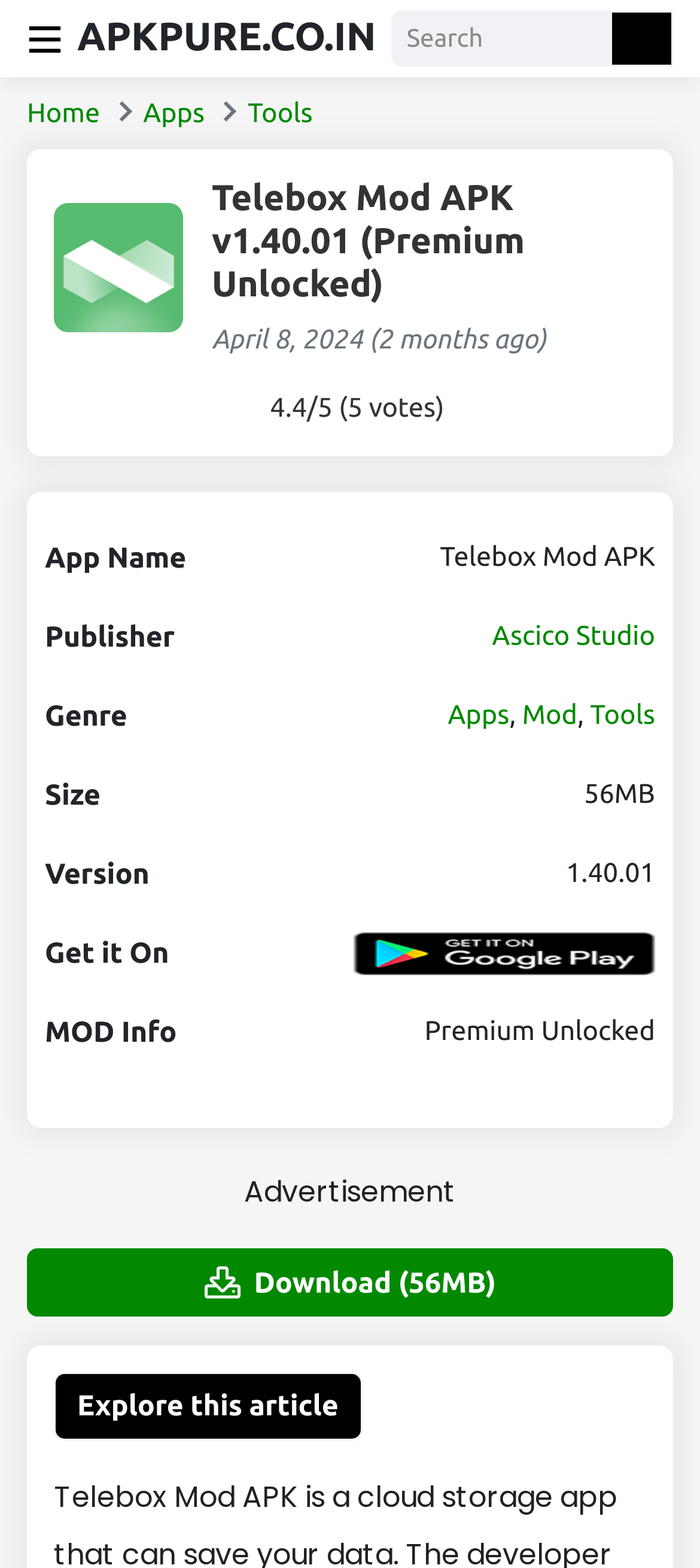What is the rating of the APK?
Provide a concise answer using a single word or phrase based on the image.

4.4/5